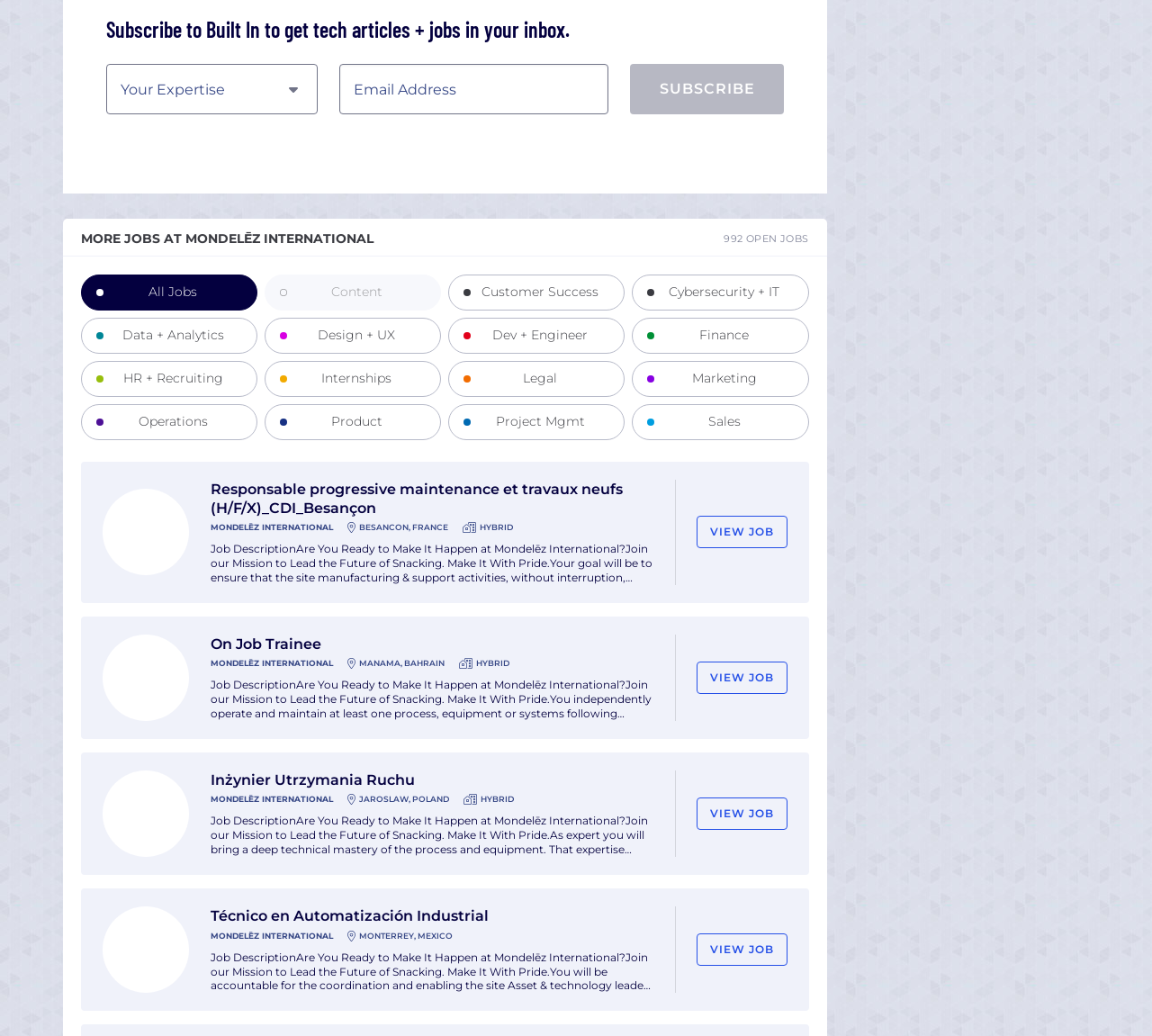Use the information in the screenshot to answer the question comprehensively: What is the purpose of the 'VIEW JOB' button?

The 'VIEW JOB' button is likely used to view the details of a specific job opening, allowing users to access more information about the job.